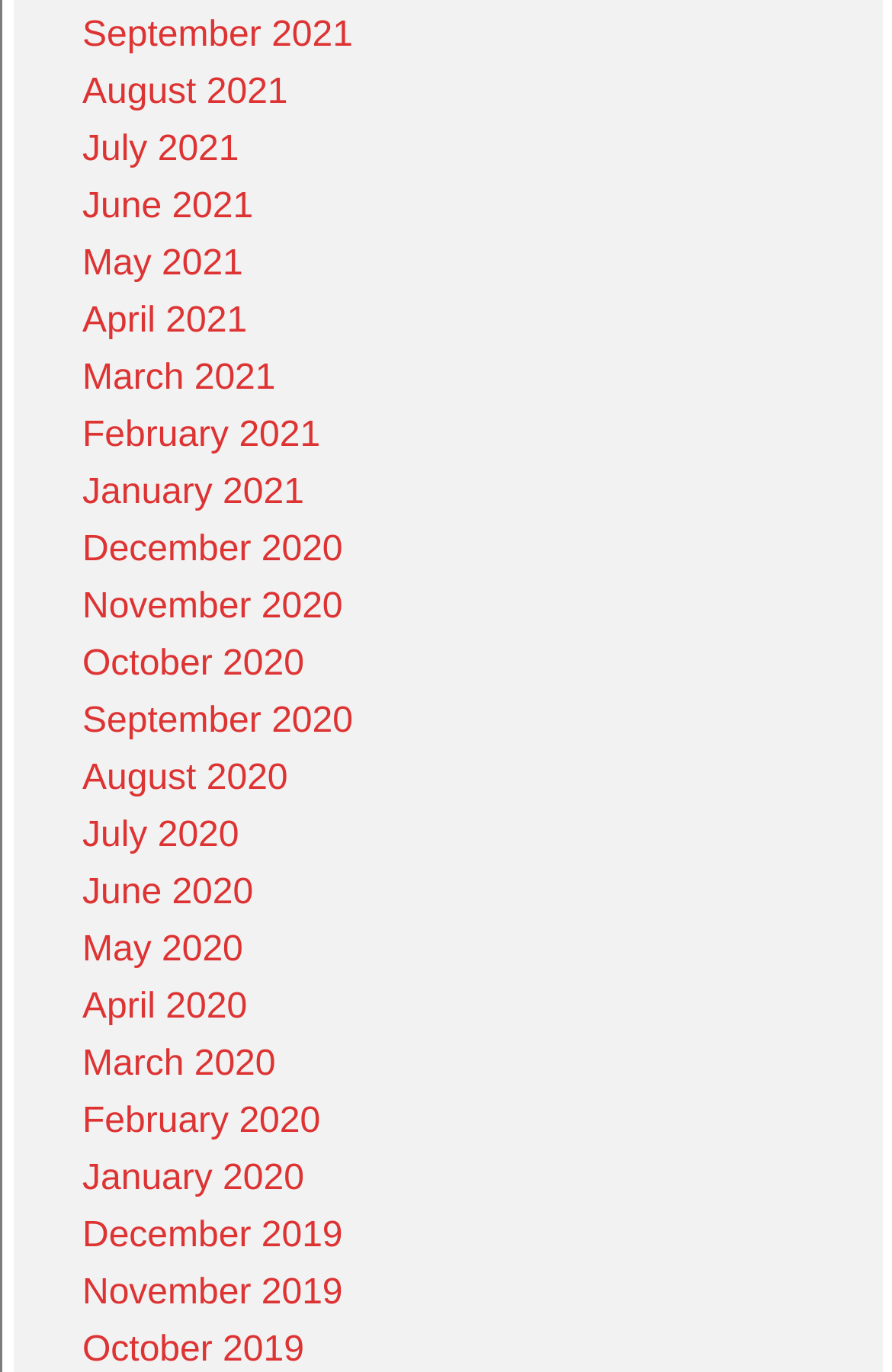How many links are there in the first row?
Give a single word or phrase as your answer by examining the image.

4